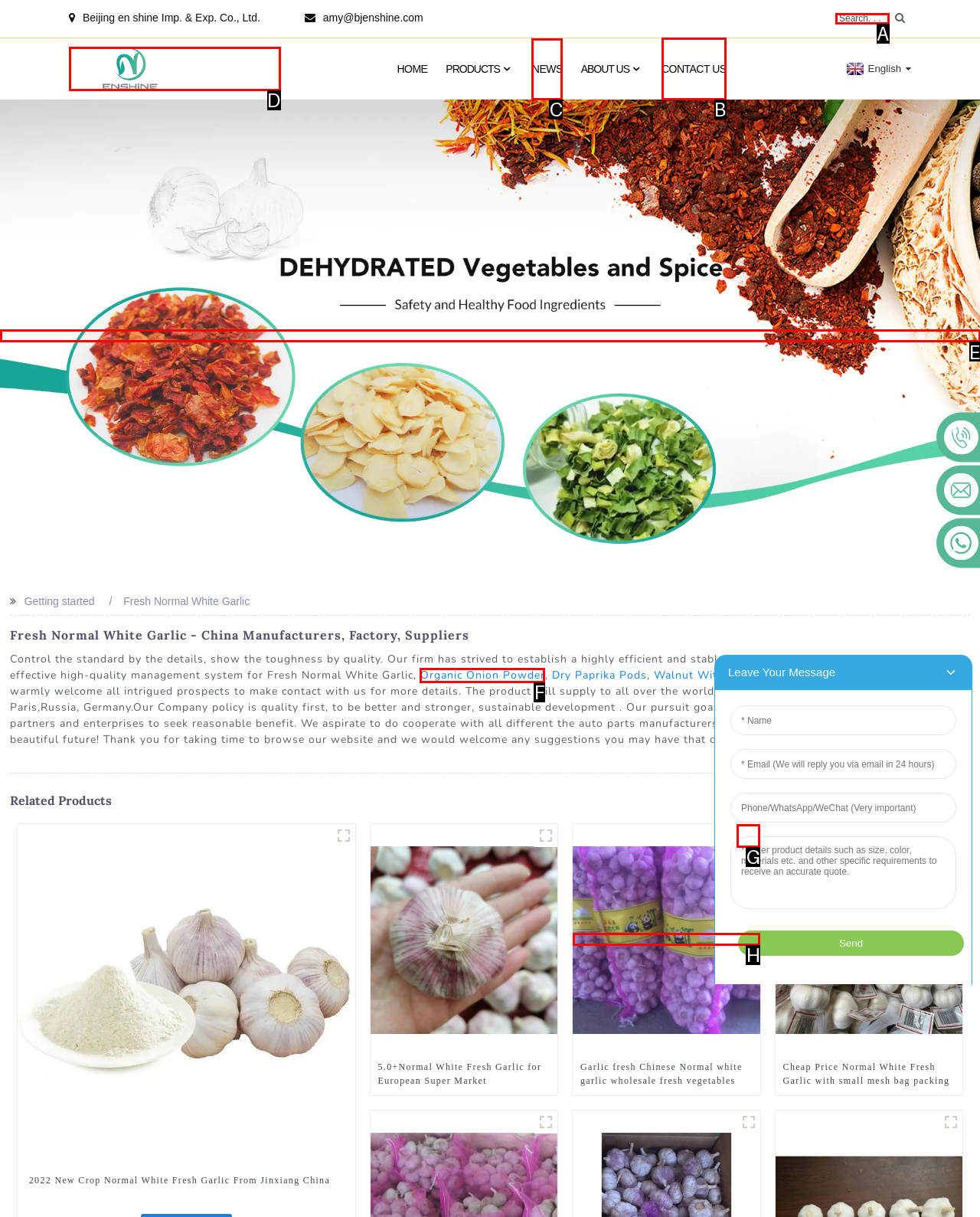Select the appropriate HTML element that needs to be clicked to execute the following task: Contact us. Respond with the letter of the option.

B